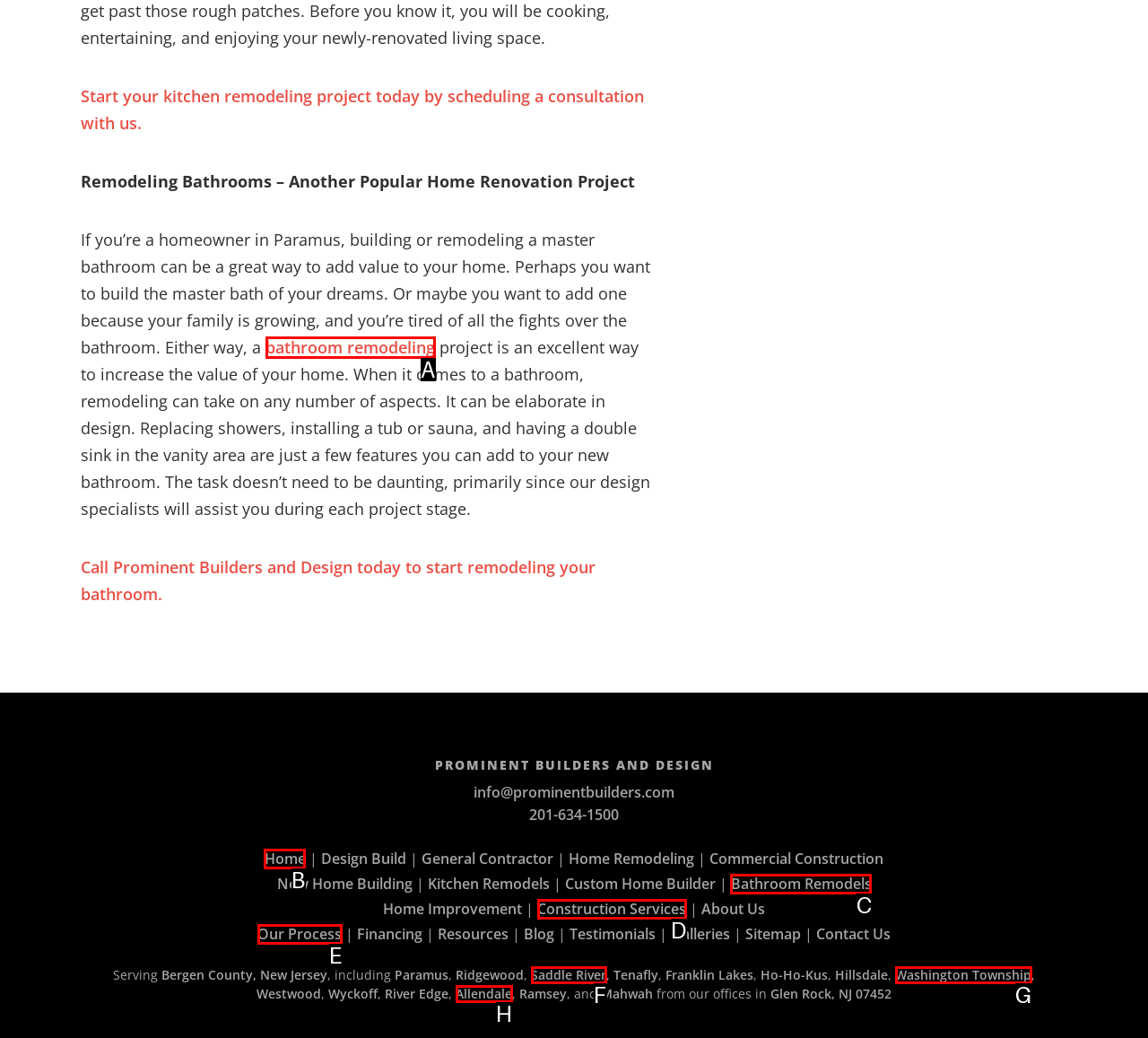Determine which UI element you should click to perform the task: Visit the home page
Provide the letter of the correct option from the given choices directly.

B